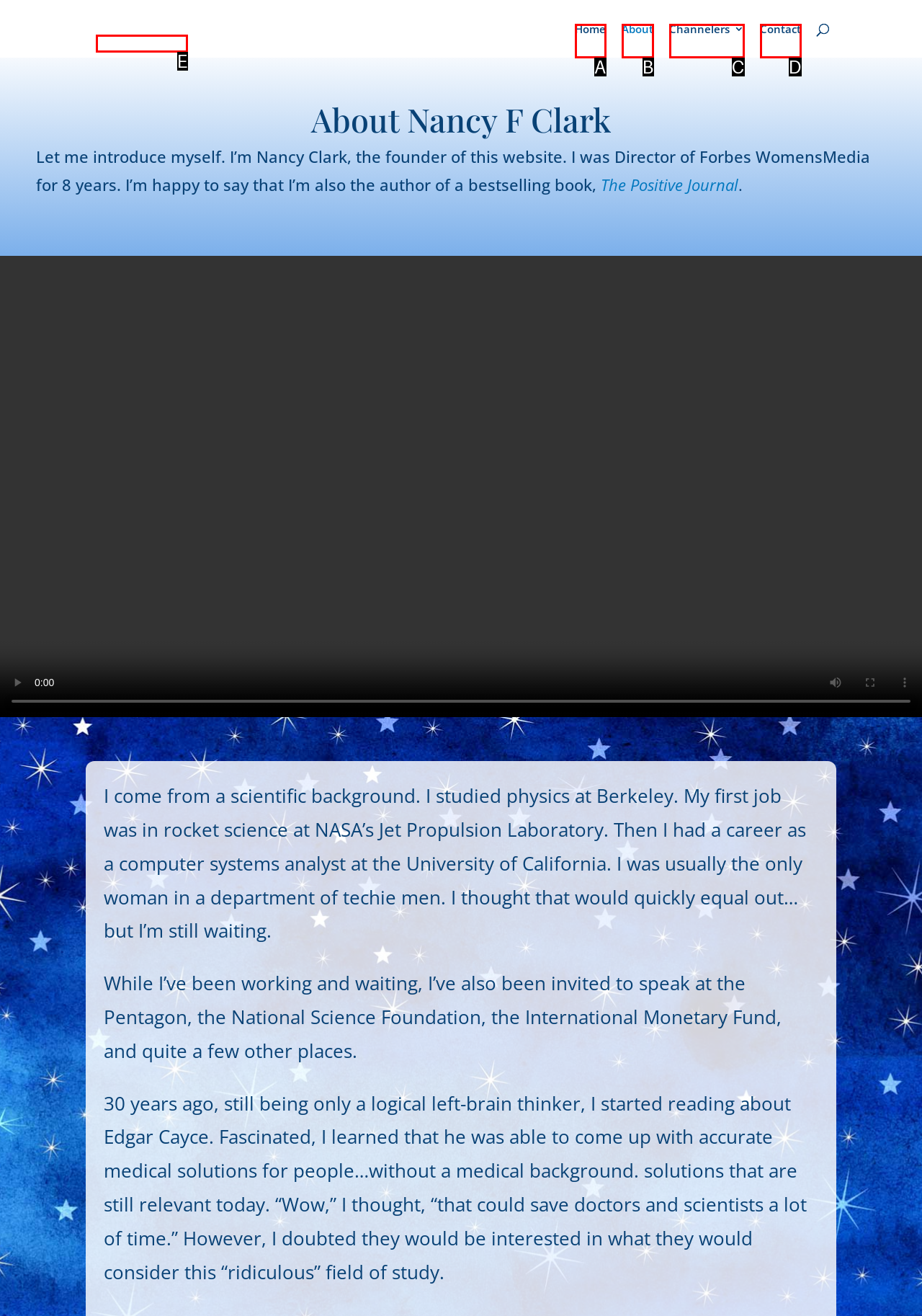Choose the option that matches the following description: Channelers
Reply with the letter of the selected option directly.

C